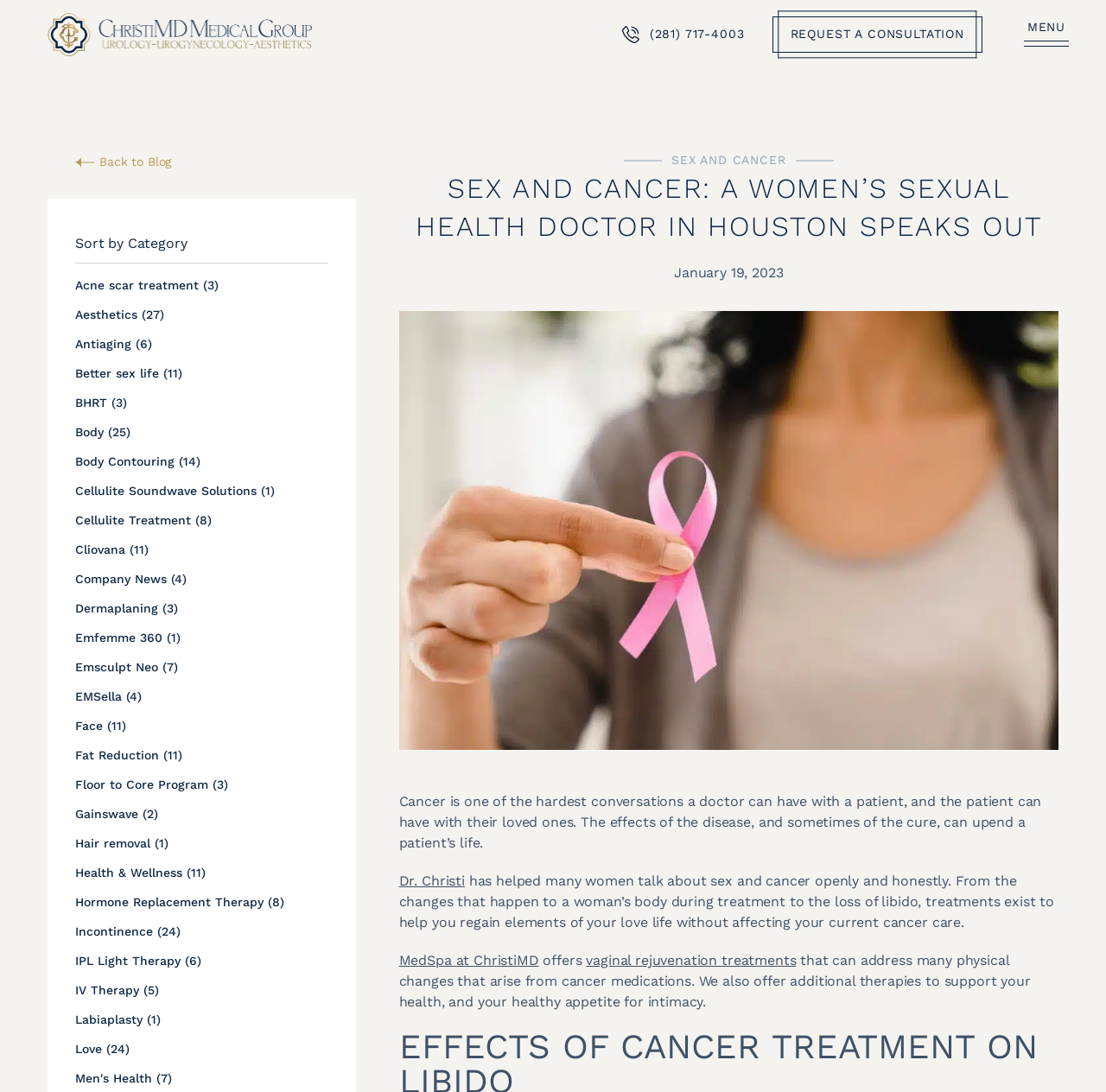What is the date of the blog post 'SEX AND CANCER: A WOMEN’S SEXUAL HEALTH DOCTOR IN HOUSTON SPEAKS OUT'?
Carefully analyze the image and provide a thorough answer to the question.

I found the date by looking at the StaticText element with the text 'January 19, 2023' which is located near the top of the blog post.